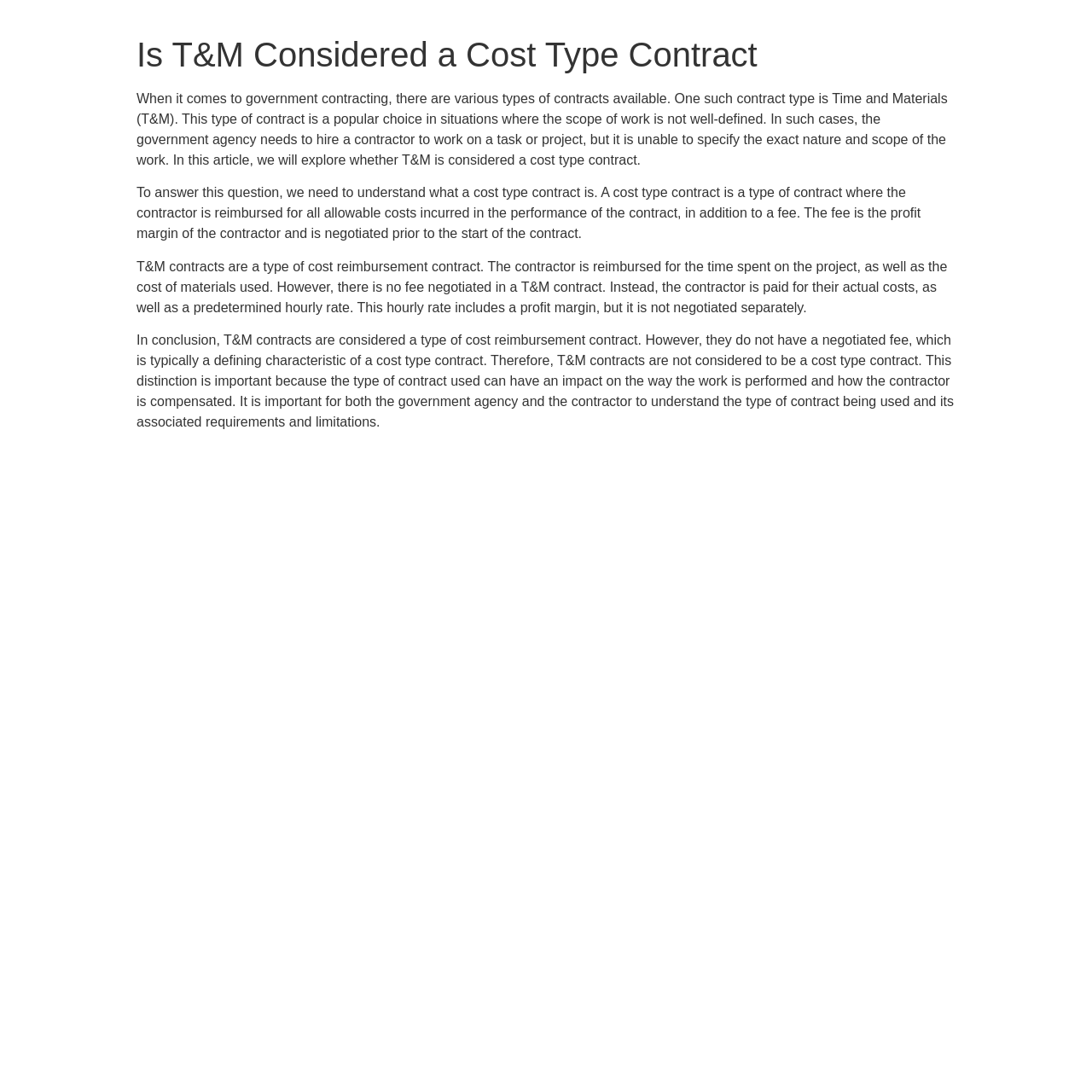Identify and extract the heading text of the webpage.

Is T&M Considered a Cost Type Contract